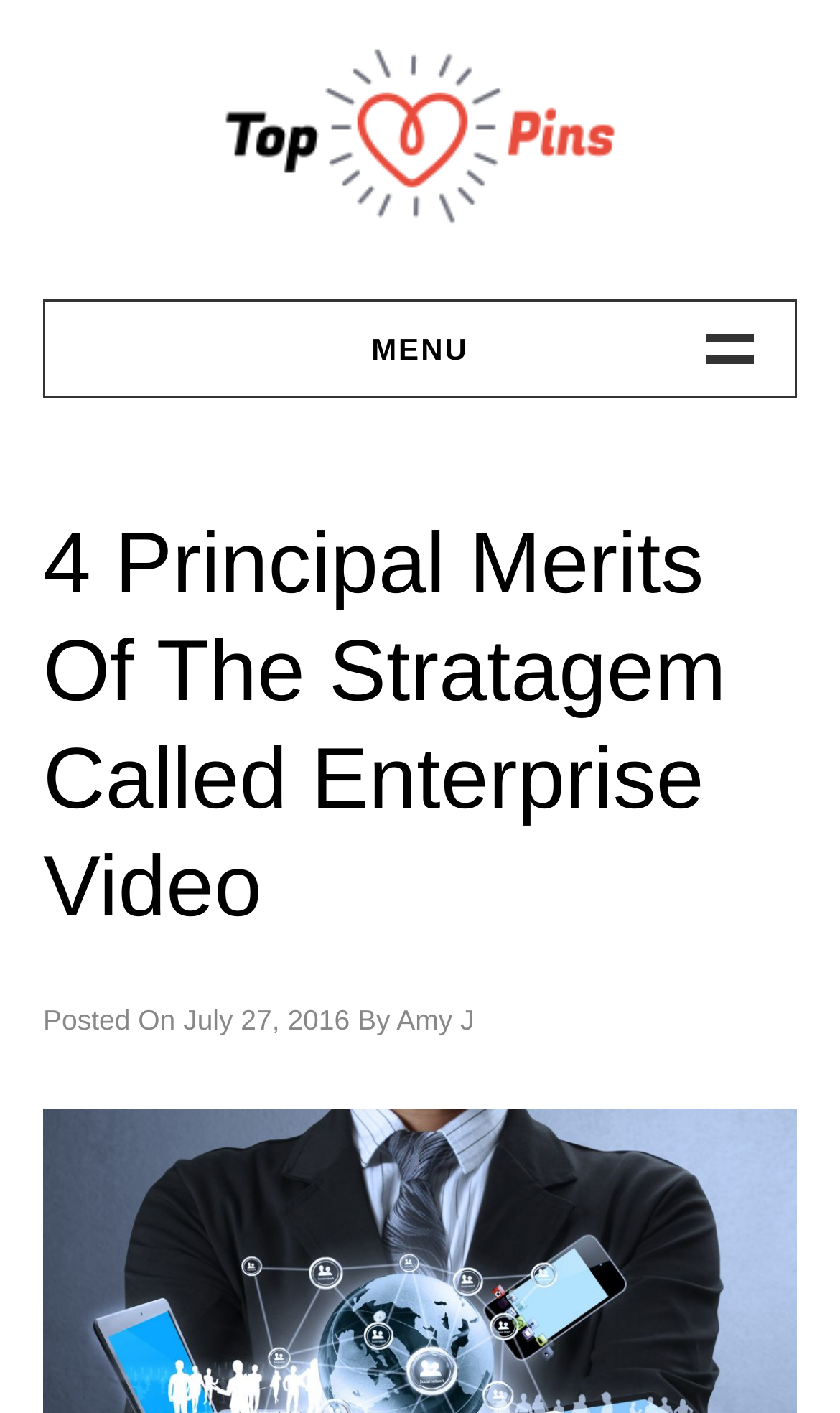Create a full and detailed caption for the entire webpage.

The webpage is about the 4 principal merits of the stratagem called Enterprise Video. At the top, there is a link to "TopPins" accompanied by an image, taking up a significant portion of the top section. Below this, there is a heading "TOPPINS" and a link with the same text. To the right of these elements, there is a static text "MENU".

Below the top section, there is a navigation menu with links to "HOME", "CONTACT US", "CATEGORIES", and several other categories such as "Lifestyle", "Business & Edu", "Home Improvement", "Travel", "Sports Updates", "Tech", and "Health". These links are stacked vertically, taking up the left side of the page.

The main content of the page is headed by a heading "4 Principal Merits Of The Stratagem Called Enterprise Video", which is followed by a section with the post's metadata. This section includes a static text "Posted On", a link to the date "July 27, 2016", a static text "By", and a link to the author "Amy J".